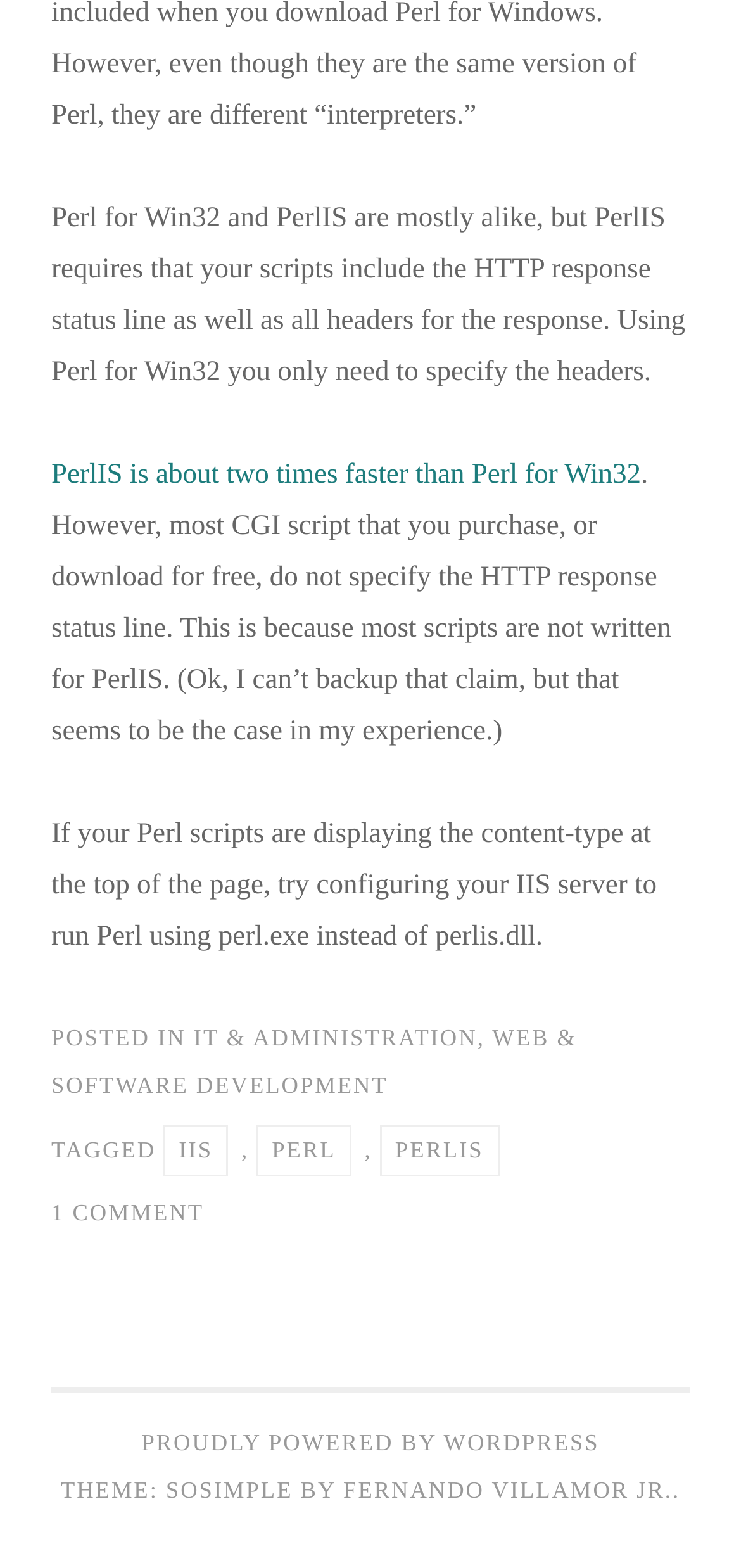What is the name of the theme used by the website? Based on the screenshot, please respond with a single word or phrase.

SOSIMPLE